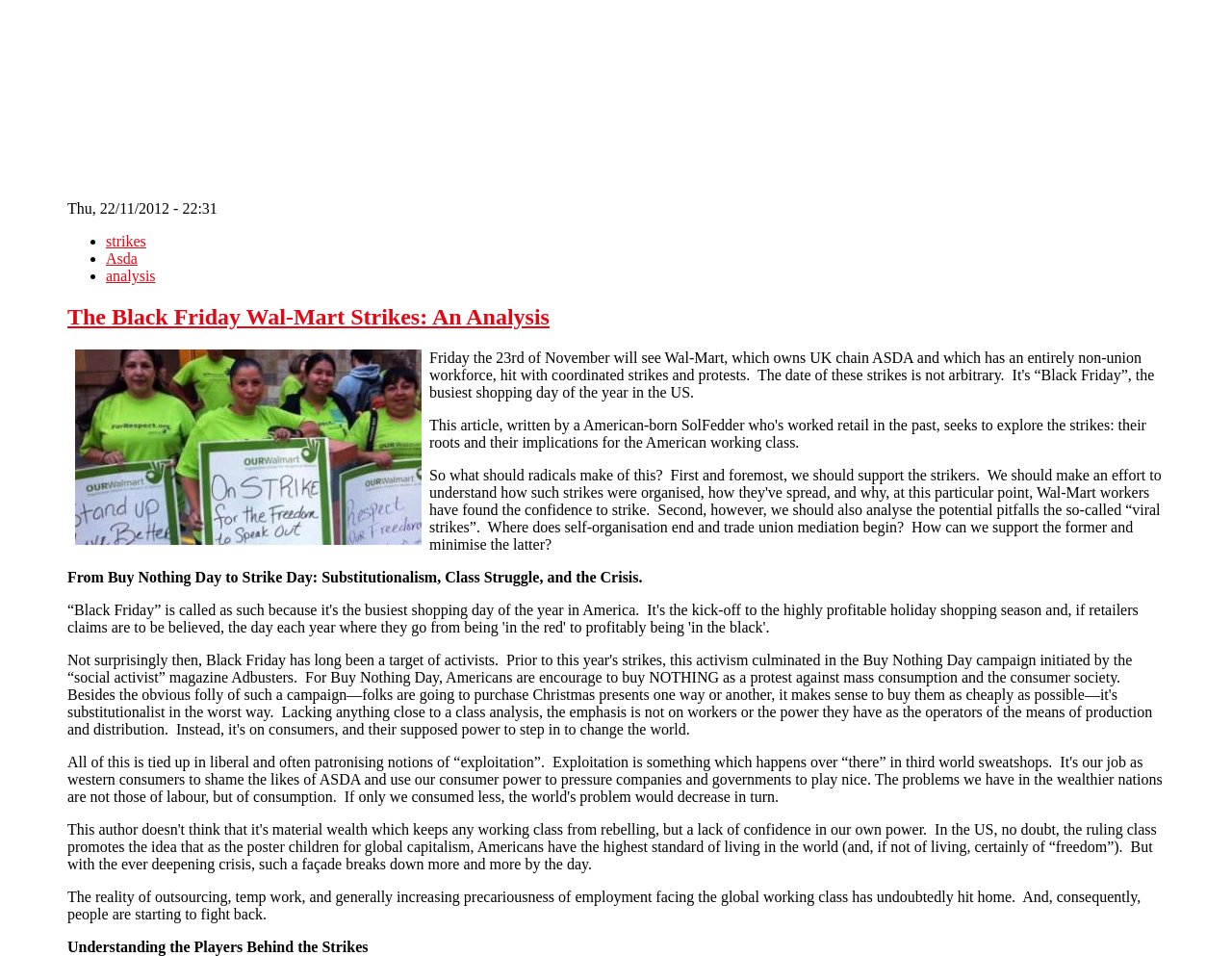Provide a one-word or brief phrase answer to the question:
What is the date mentioned on the webpage?

Thu, 22/11/2012